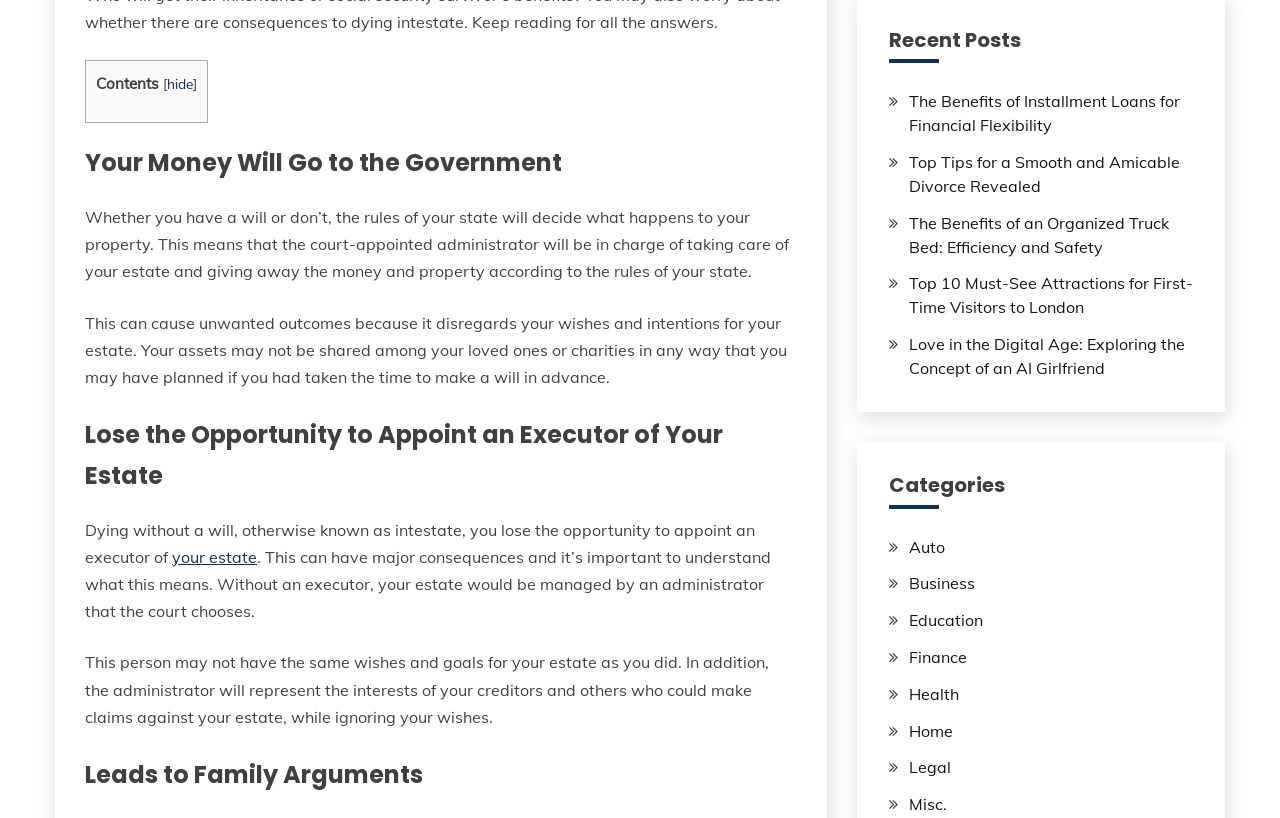Given the element description: "your estate", predict the bounding box coordinates of the UI element it refers to, using four float numbers between 0 and 1, i.e., [left, top, right, bottom].

[0.134, 0.668, 0.201, 0.693]